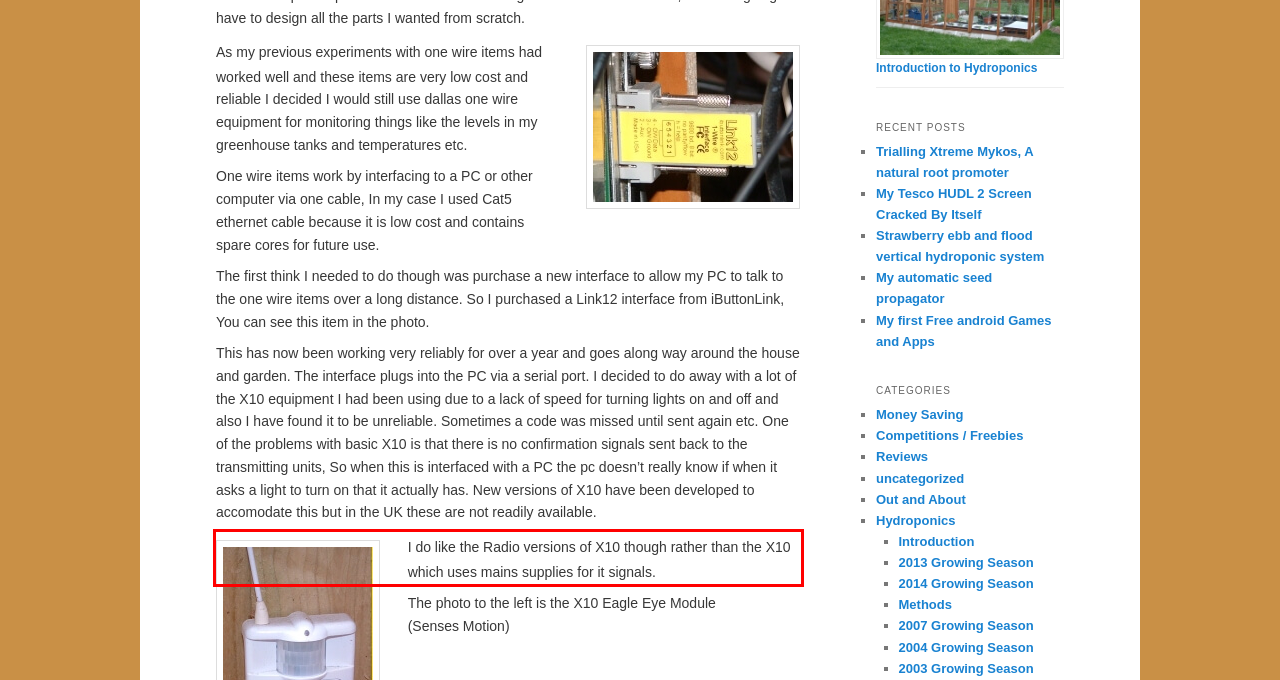Given a screenshot of a webpage, identify the red bounding box and perform OCR to recognize the text within that box.

I do like the Radio versions of X10 though rather than the X10 which uses mains supplies for it signals.